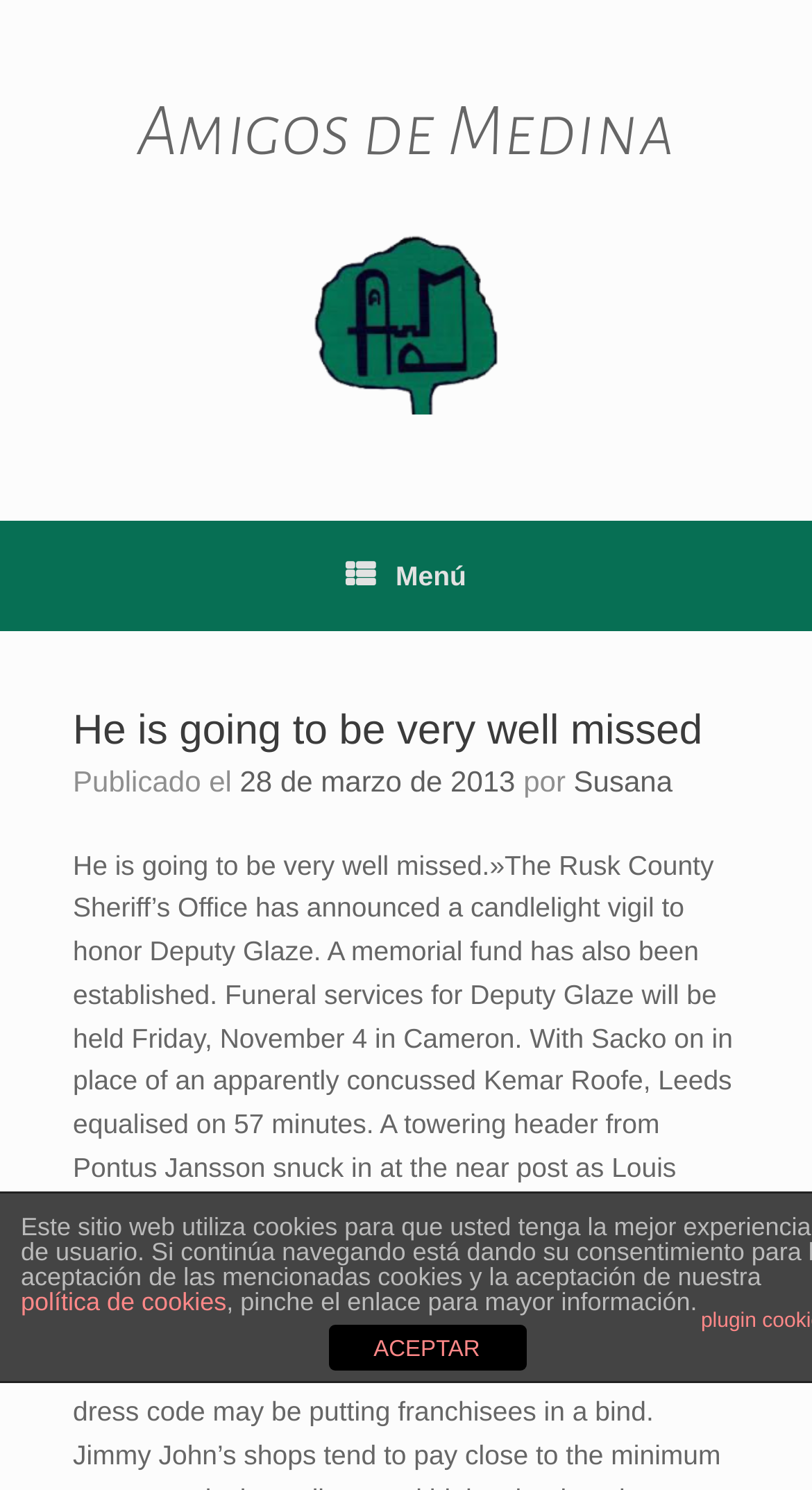Provide the bounding box coordinates for the UI element that is described by this text: "28 de marzo de 2013". The coordinates should be in the form of four float numbers between 0 and 1: [left, top, right, bottom].

[0.295, 0.512, 0.635, 0.535]